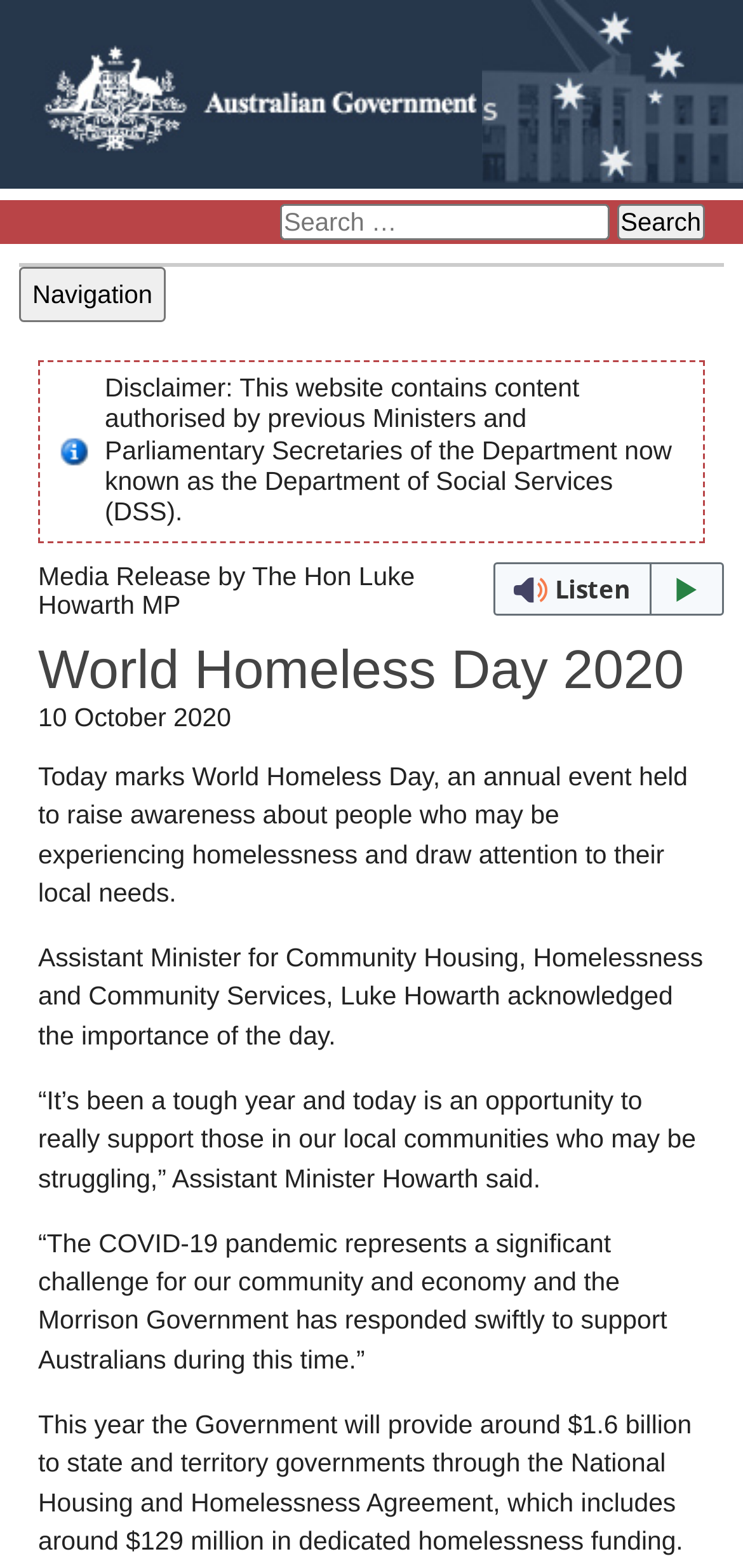Utilize the information from the image to answer the question in detail:
Who is the Assistant Minister for Community Housing, Homelessness and Community Services?

According to the webpage, the Assistant Minister for Community Housing, Homelessness and Community Services is Luke Howarth, who acknowledged the importance of World Homeless Day.